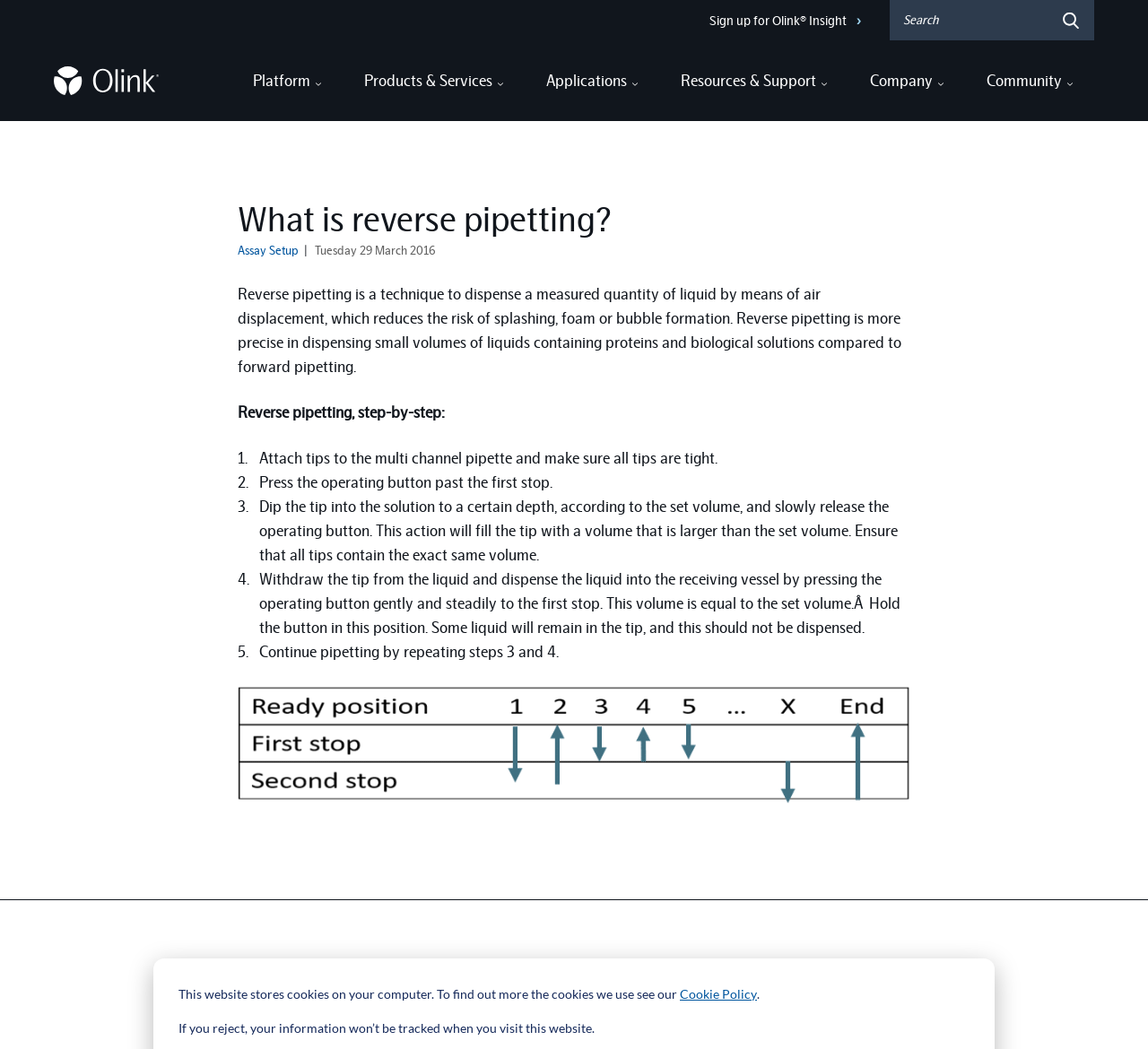Answer this question using a single word or a brief phrase:
How many links are in the top navigation menu?

7